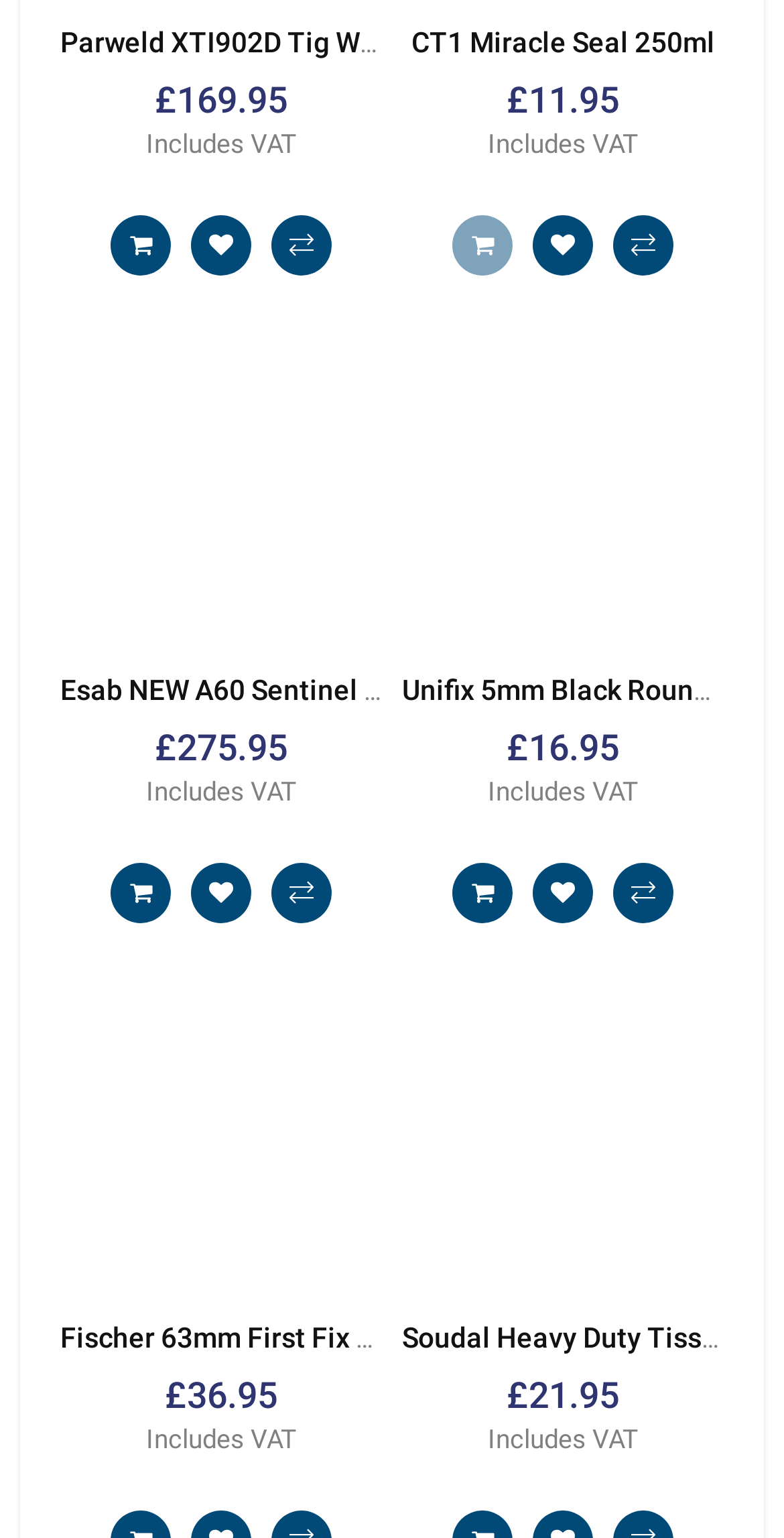Provide your answer to the question using just one word or phrase: What is the price of the CT1 Miracle Seal 250ml?

£11.95